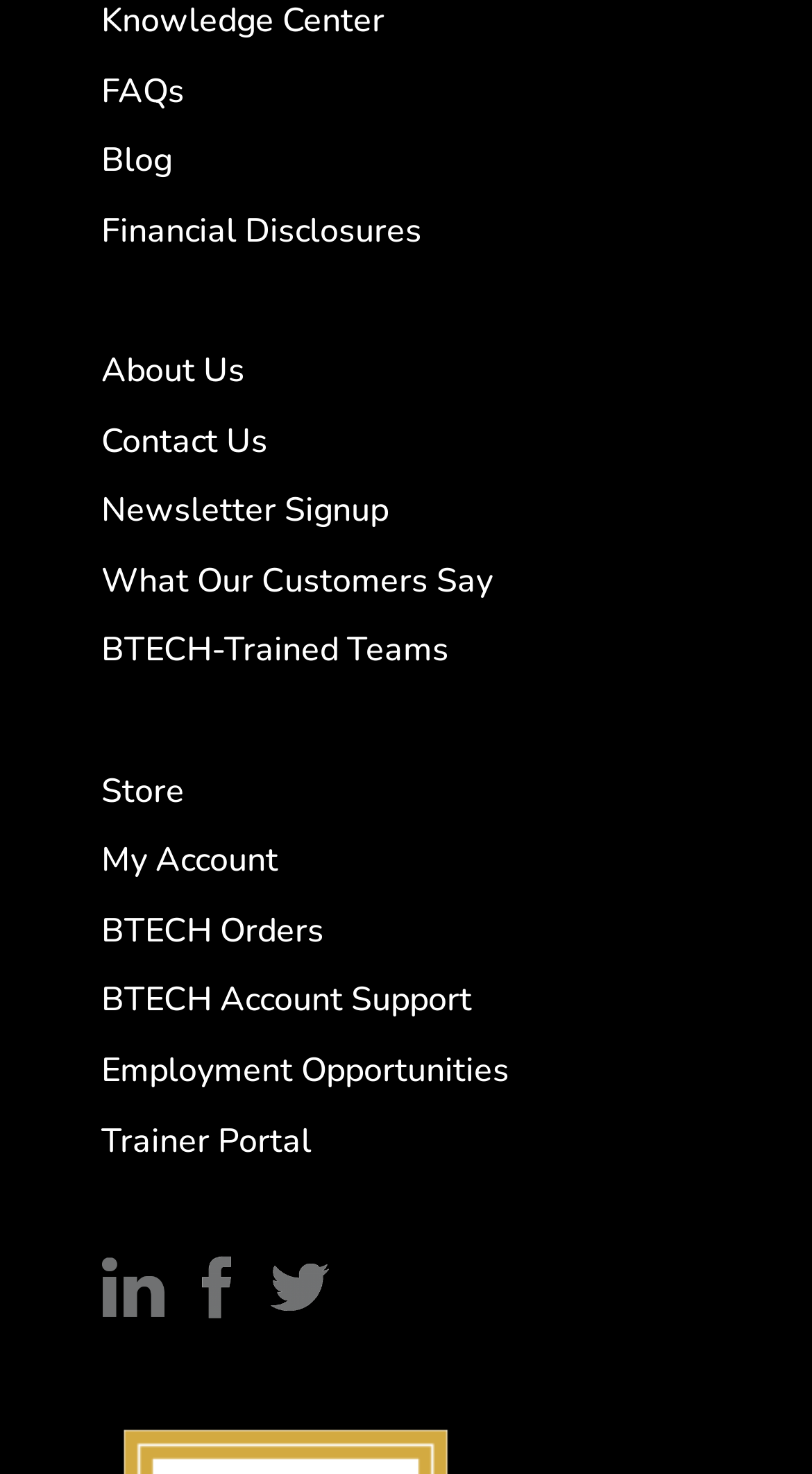Highlight the bounding box coordinates of the element that should be clicked to carry out the following instruction: "View FAQs". The coordinates must be given as four float numbers ranging from 0 to 1, i.e., [left, top, right, bottom].

[0.125, 0.046, 0.228, 0.077]